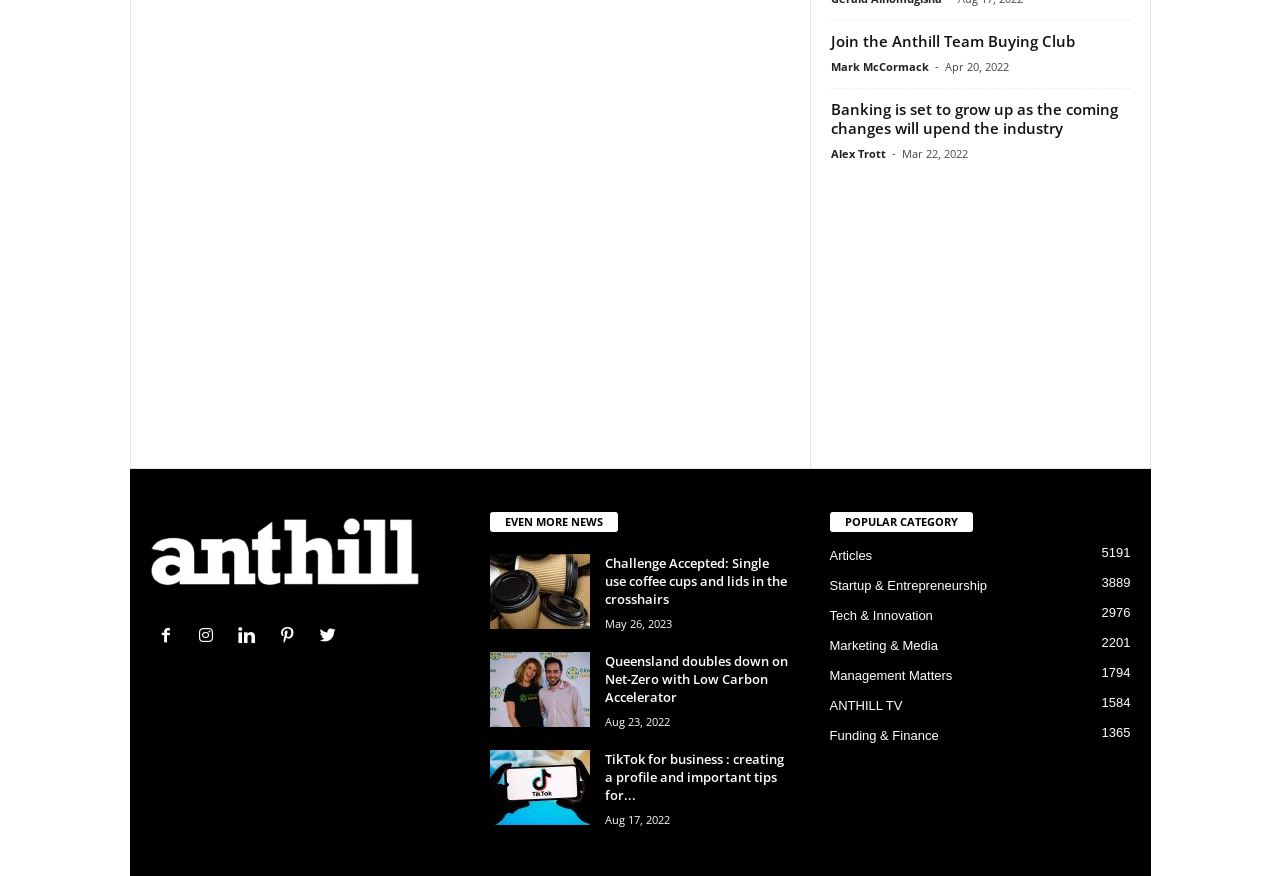Identify the bounding box coordinates for the UI element described as follows: Management Matters1794. Use the format (top-left x, top-left y, bottom-right x, bottom-right y) and ensure all values are floating point numbers between 0 and 1.

[0.648, 0.763, 0.744, 0.78]